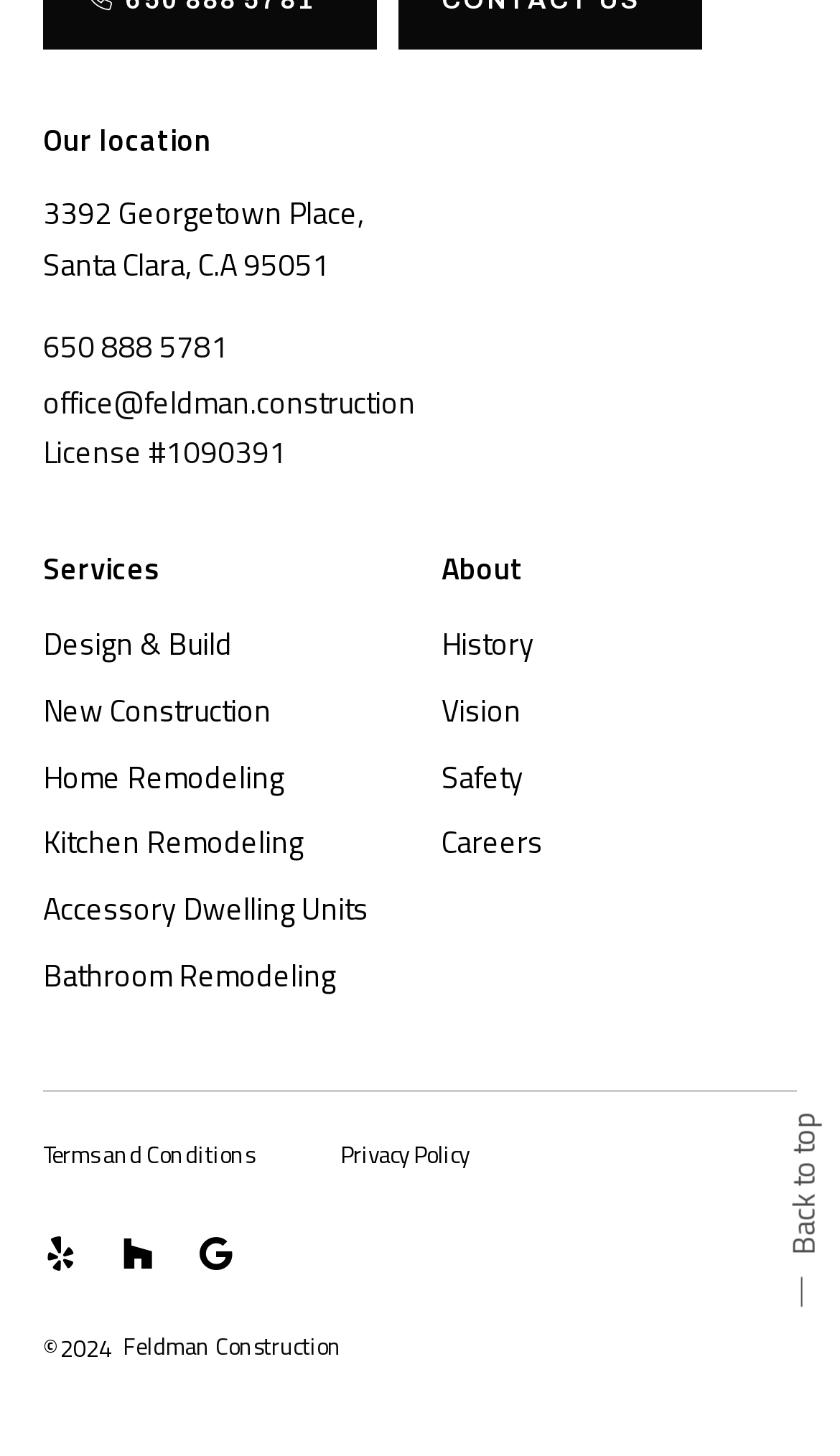Review the image closely and give a comprehensive answer to the question: What is the year of the company's copyright?

The year of the company's copyright can be found at the bottom of the webpage, in a static text element that says '©2024'.